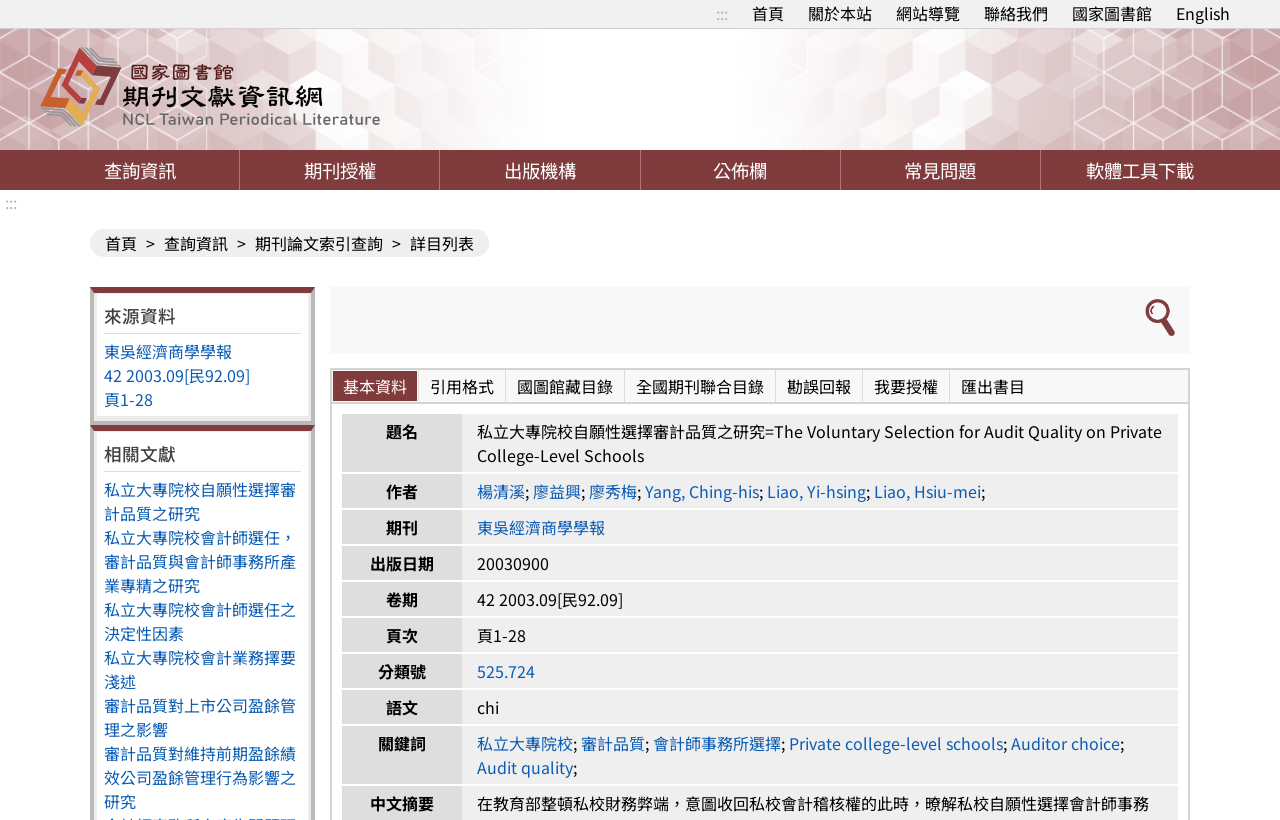Reply to the question with a single word or phrase:
How many links are there in the top navigation bar?

8